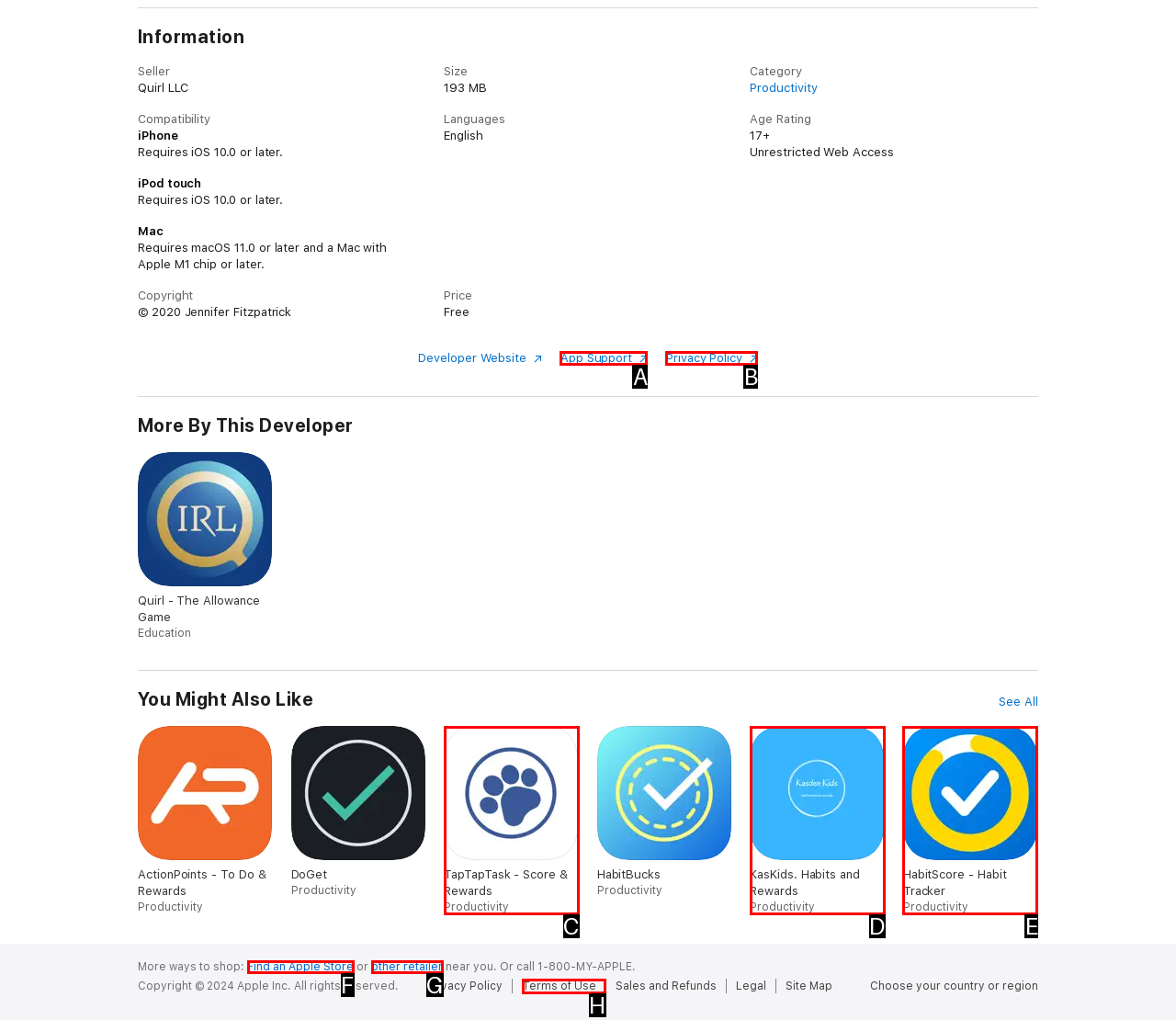From the given choices, determine which HTML element aligns with the description: Find an Apple Store Respond with the letter of the appropriate option.

F